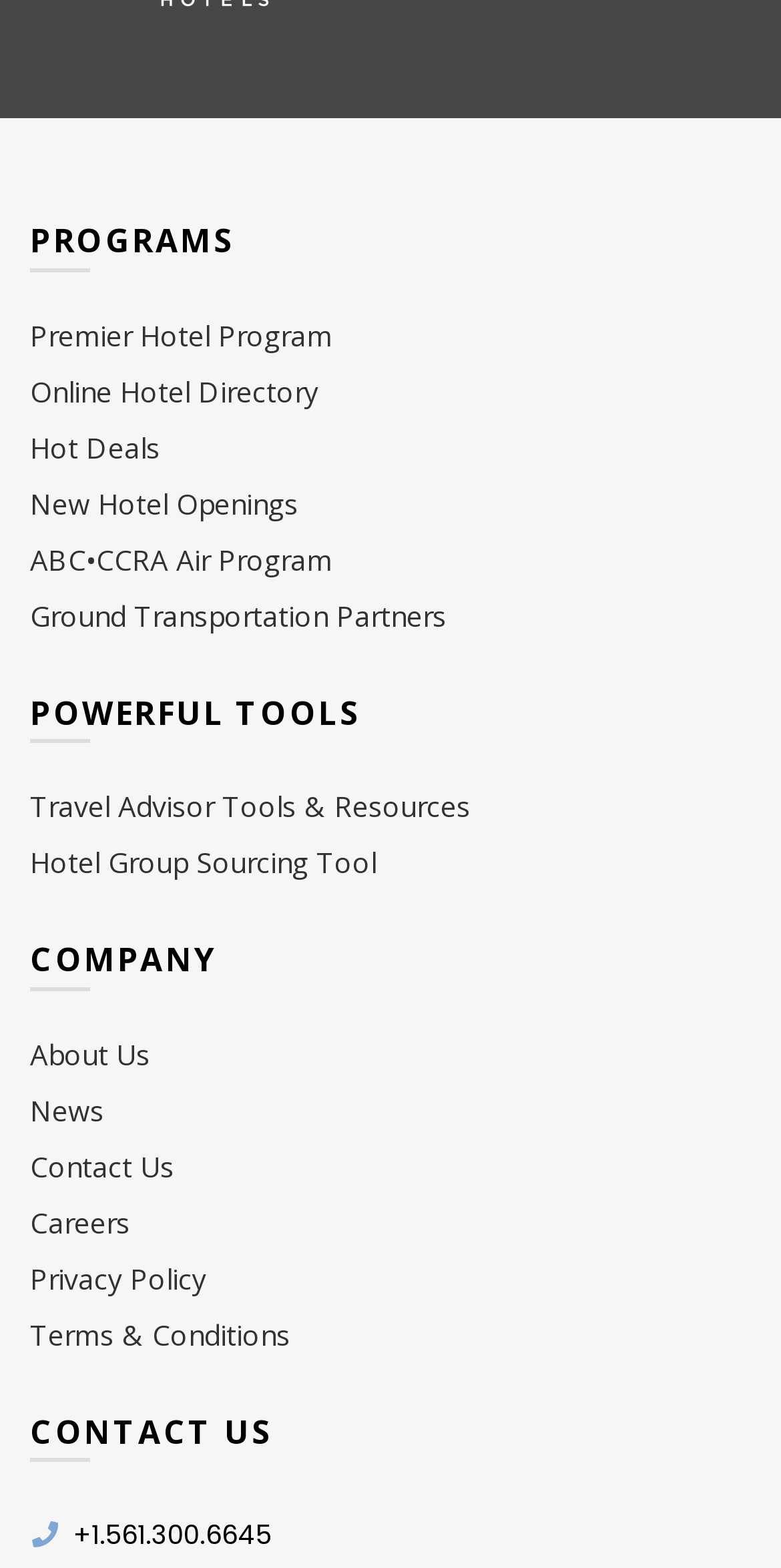Predict the bounding box of the UI element based on the description: "News". The coordinates should be four float numbers between 0 and 1, formatted as [left, top, right, bottom].

[0.038, 0.696, 0.133, 0.72]